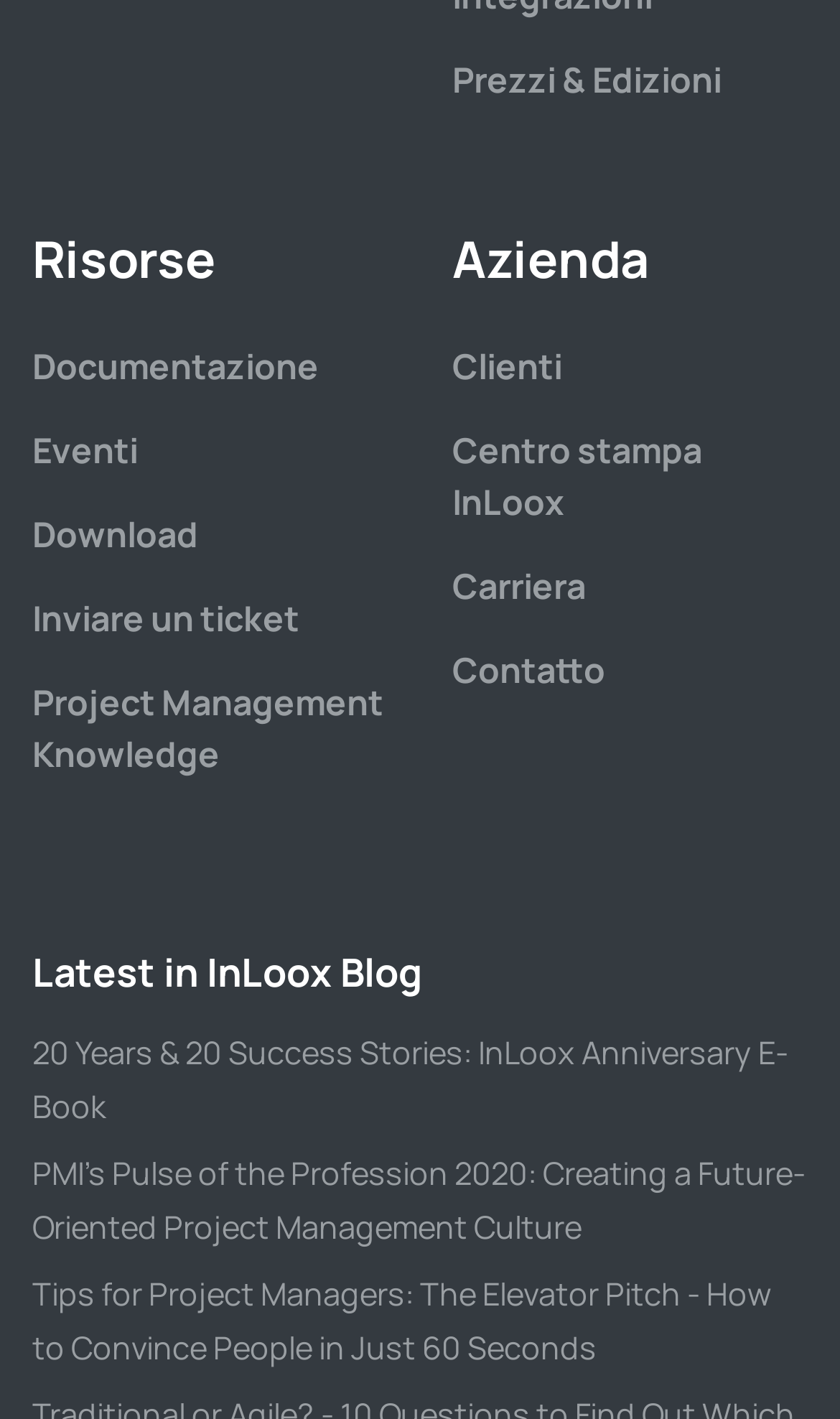What is the main topic of the webpage?
Answer the question with a single word or phrase, referring to the image.

Project Management